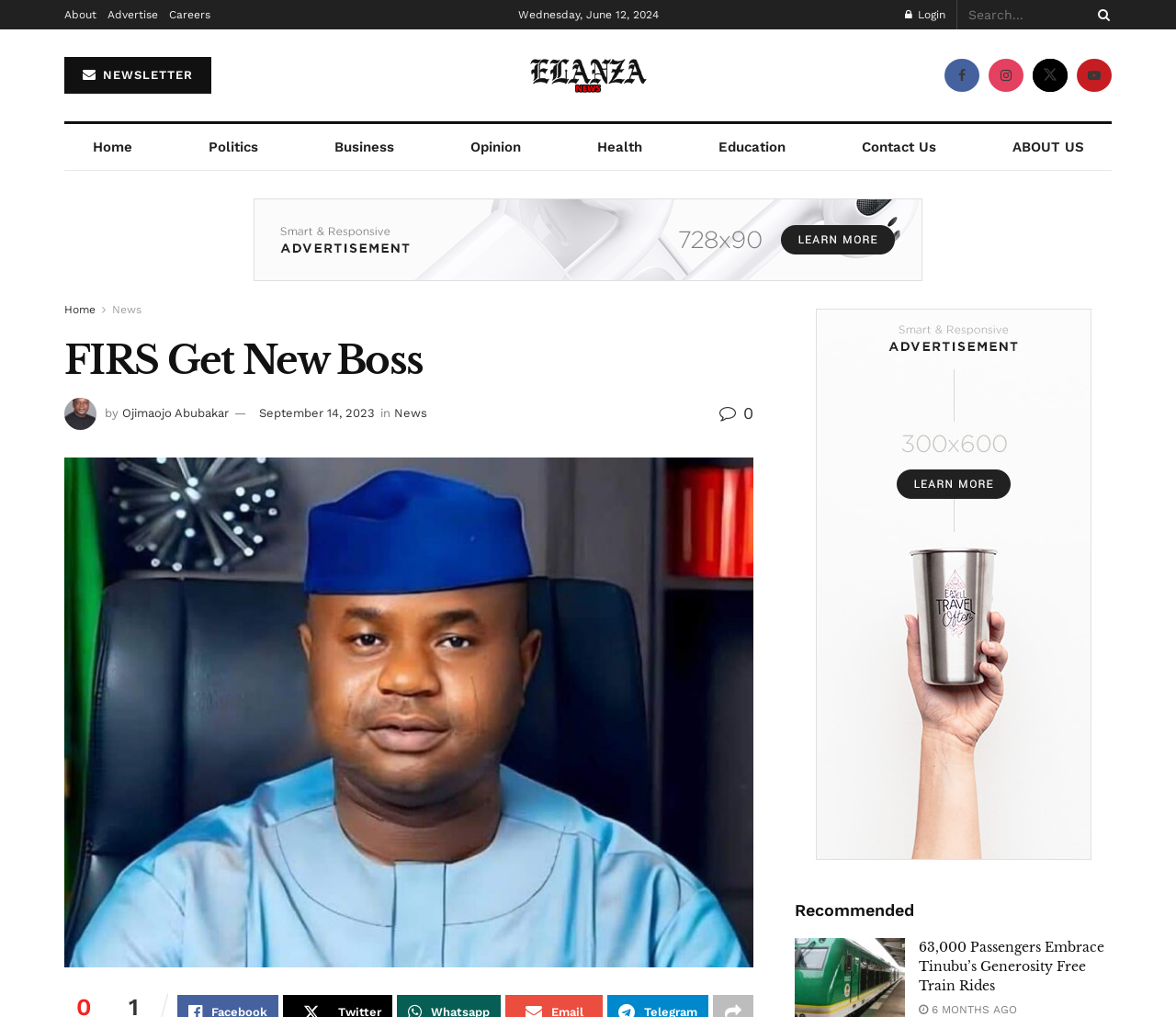Can you specify the bounding box coordinates for the region that should be clicked to fulfill this instruction: "Read the latest news".

[0.055, 0.45, 0.641, 0.951]